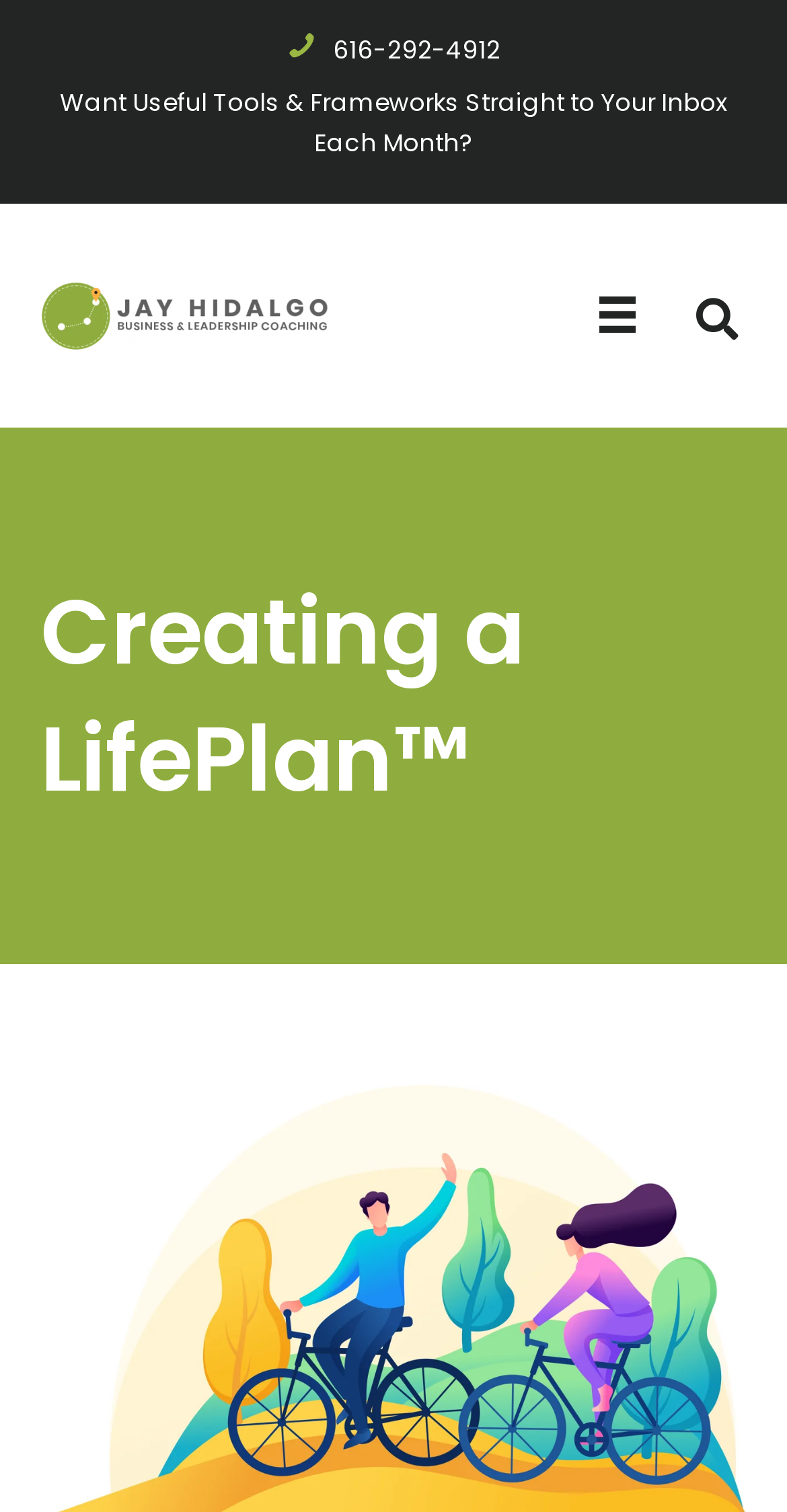Using the webpage screenshot, locate the HTML element that fits the following description and provide its bounding box: "How to…".

None